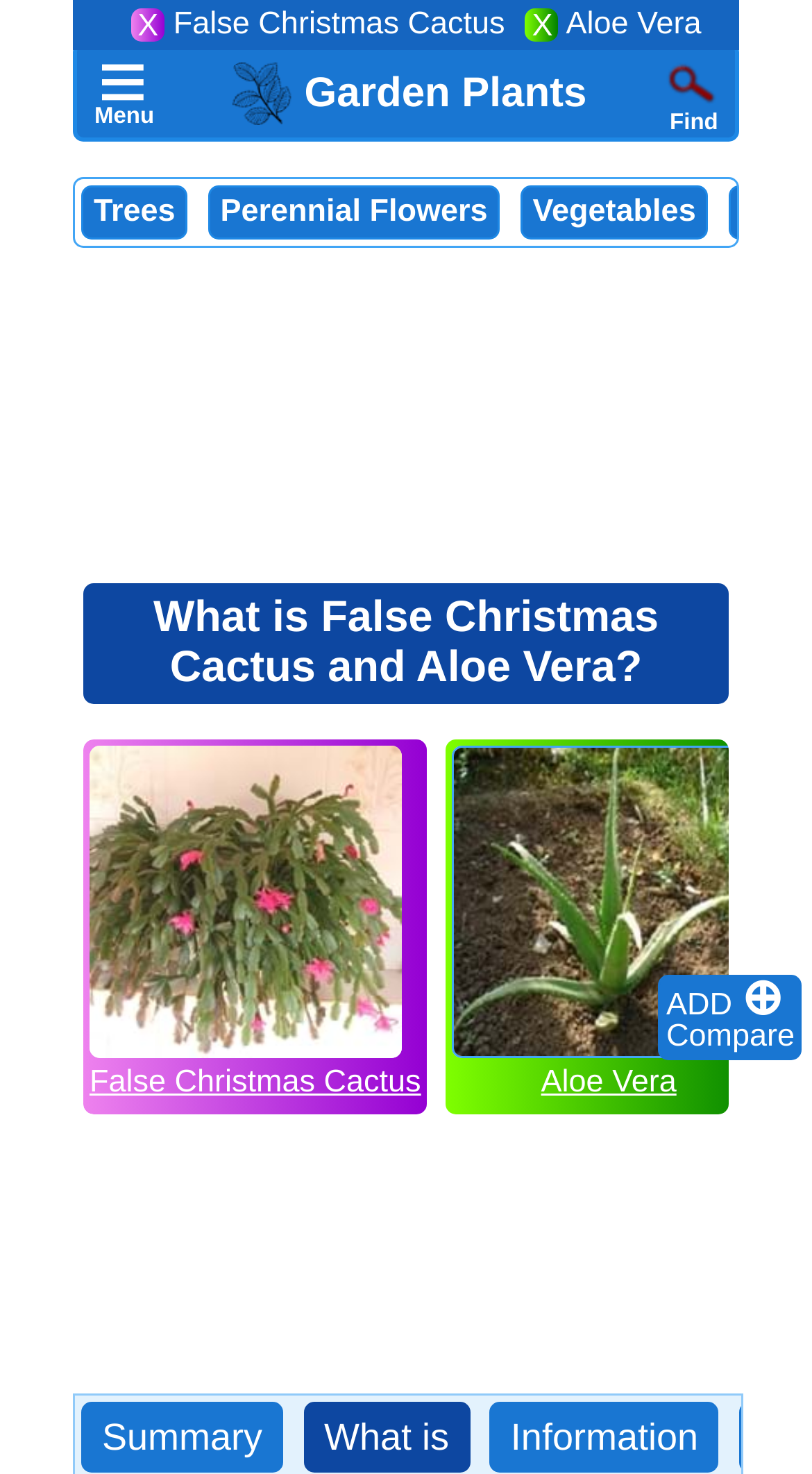What is the purpose of the 'ADD' button?
Give a single word or phrase answer based on the content of the image.

To compare plants